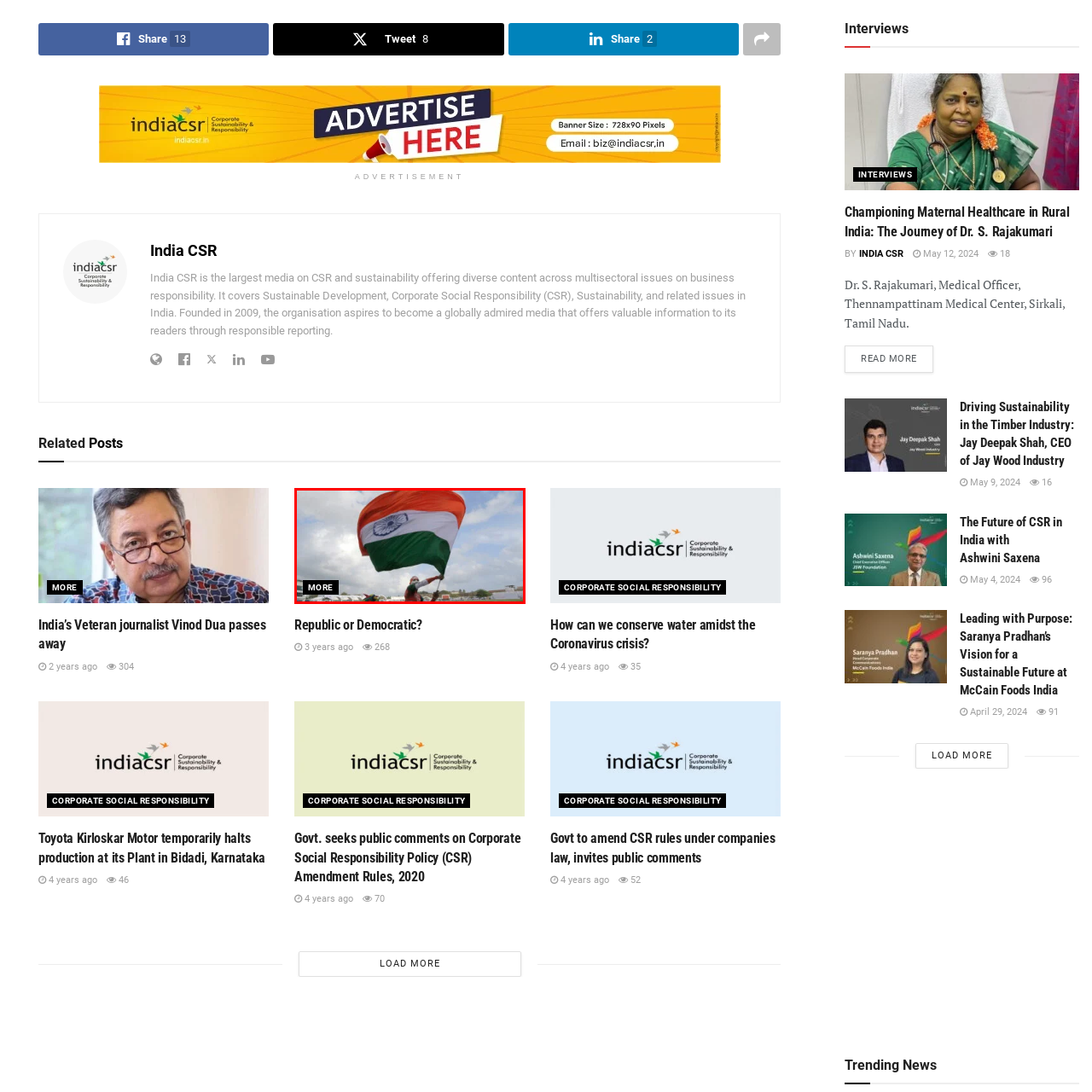Provide an in-depth caption for the picture enclosed by the red frame.

The image captures a vibrant scene of an individual joyfully waving the Indian flag, which features its iconic tricolor of saffron, white, and green, along with the Ashoka Chakra. The person's exuberance mirrors the pride and spirit often associated with national events or celebrations in India. The backdrop showcases a cloudy sky, suggesting an outdoor setting, possibly during a sporting event or festival where patriotism is in full display. Below the flag-waving scene, there is a prominent "MORE" button, indicating additional content or articles related to the context of the image. This image embodies a sense of unity, national pride, and the lively atmosphere typical of significant gatherings.